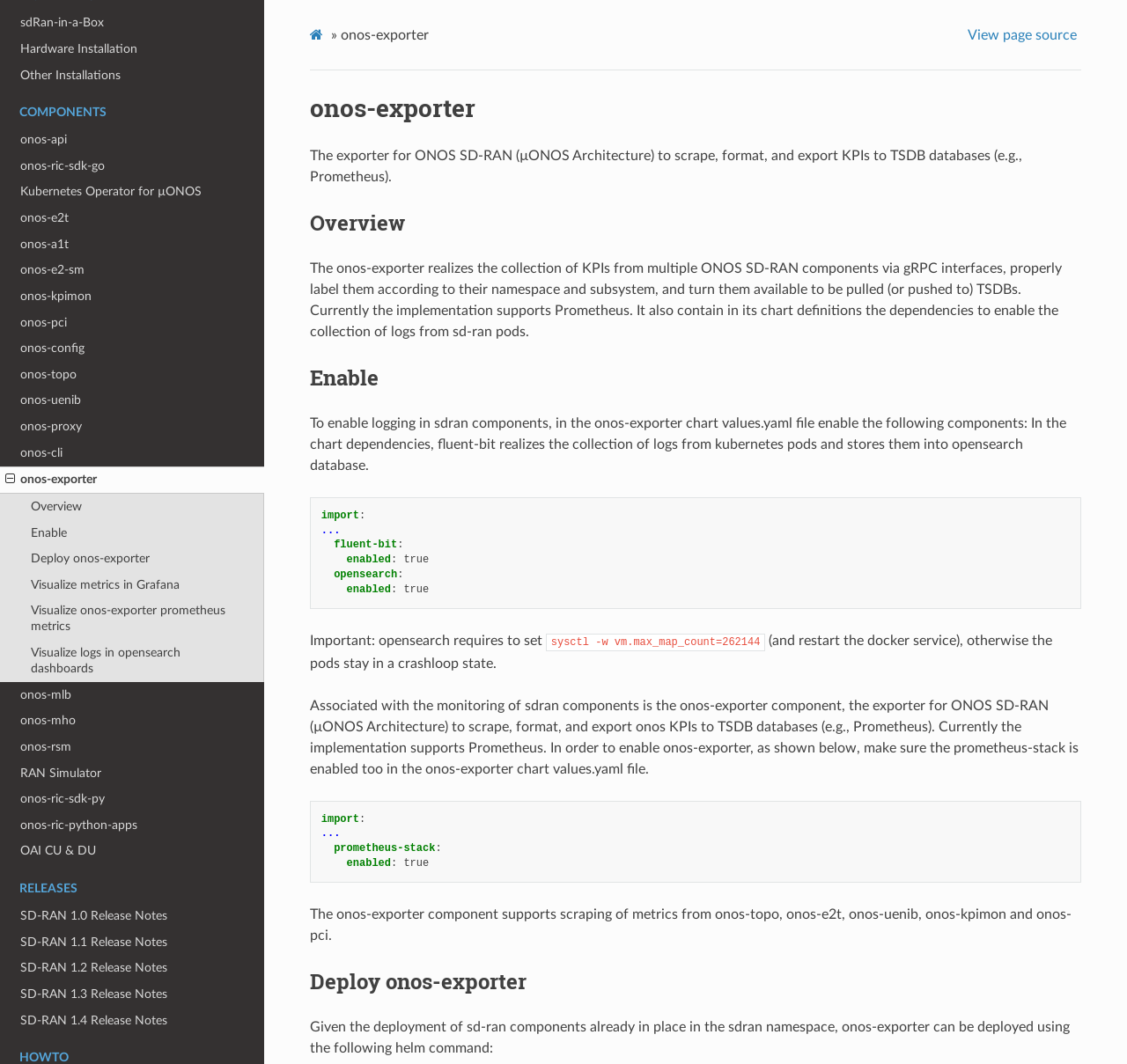Locate the bounding box coordinates of the clickable area to execute the instruction: "Click on the 'Enable' link". Provide the coordinates as four float numbers between 0 and 1, represented as [left, top, right, bottom].

[0.0, 0.489, 0.234, 0.513]